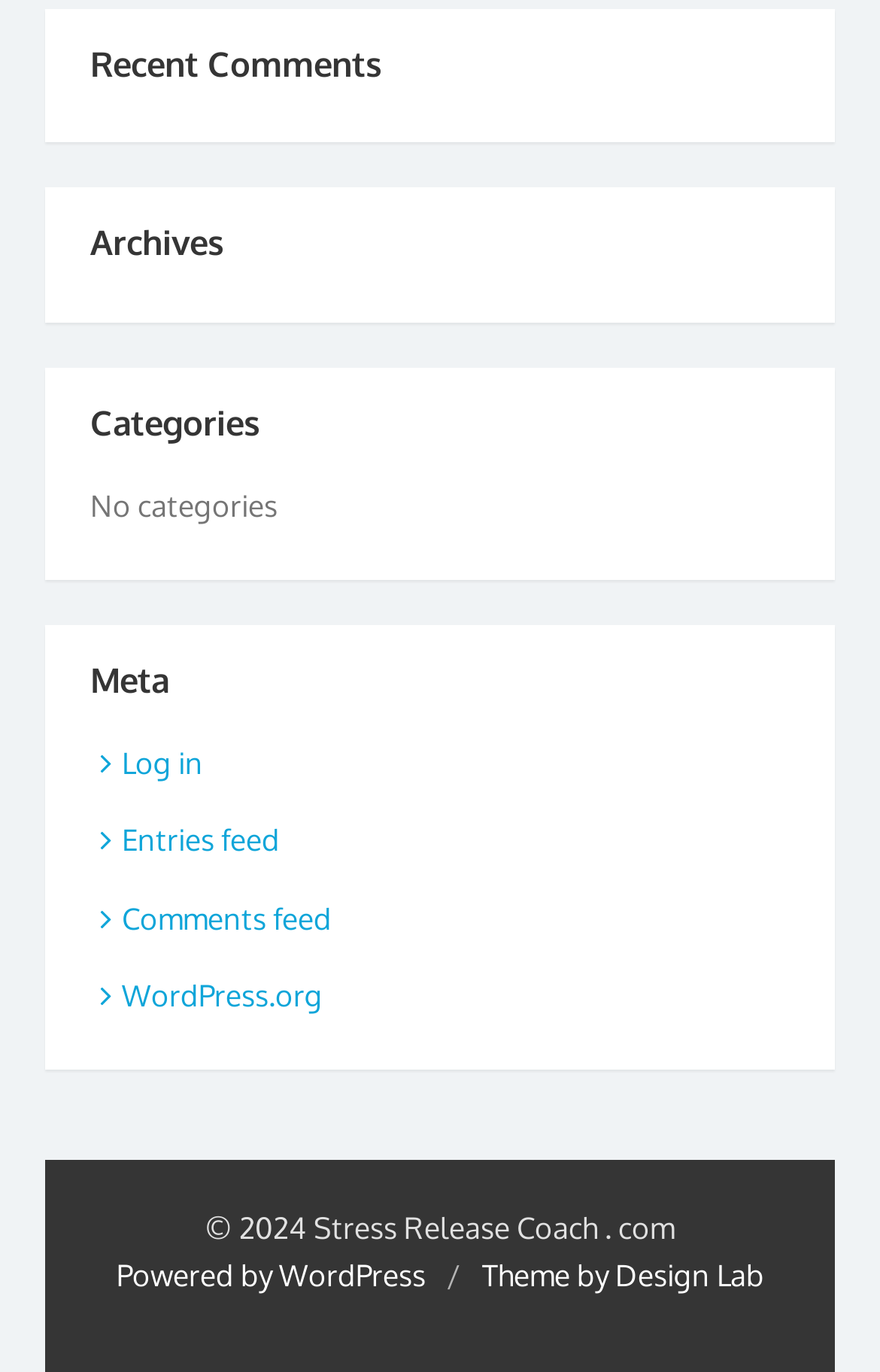Respond to the question with just a single word or phrase: 
What is the title of the first heading?

Recent Comments